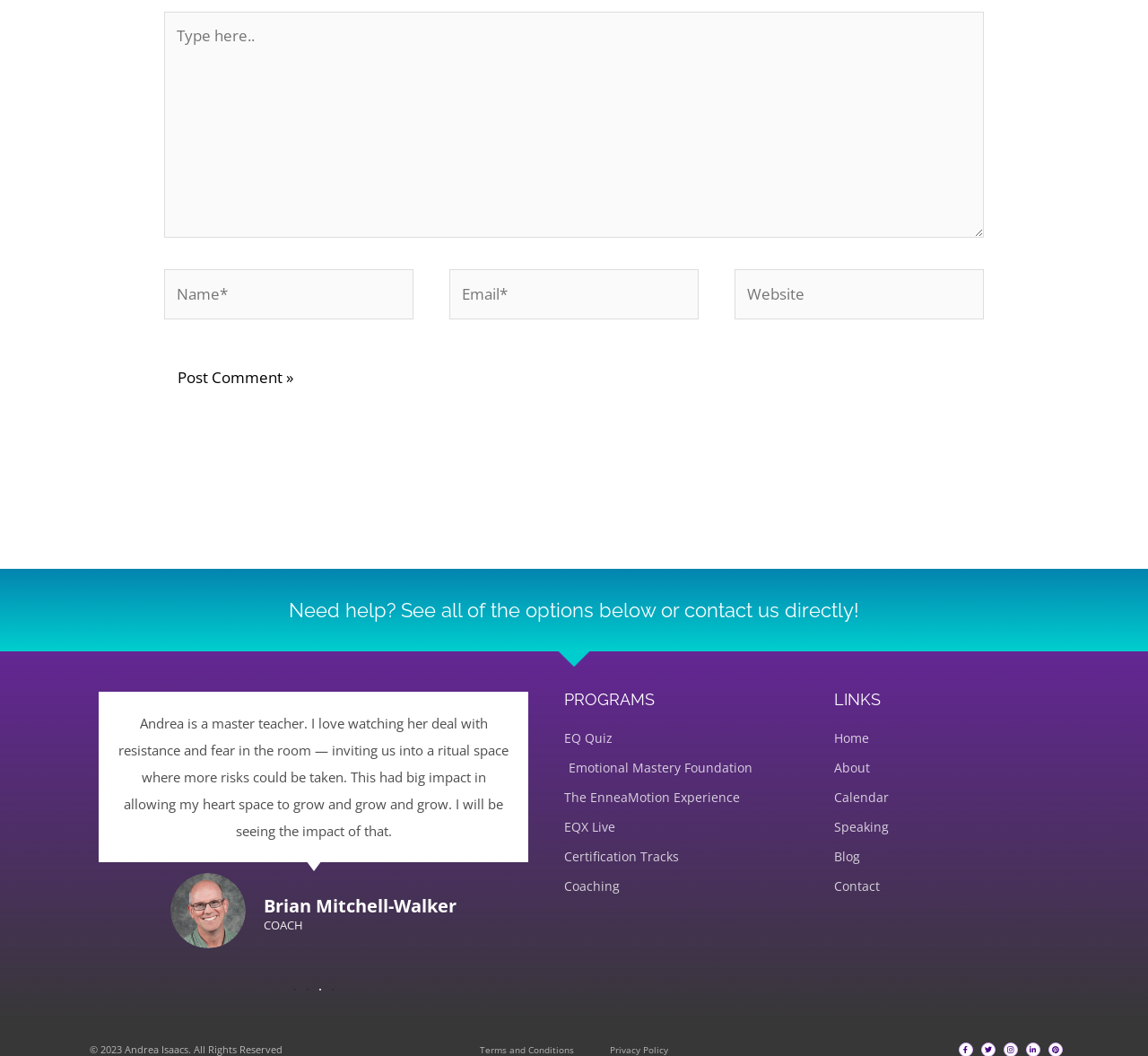What is the purpose of the buttons at the bottom?
From the screenshot, provide a brief answer in one word or phrase.

To navigate slides